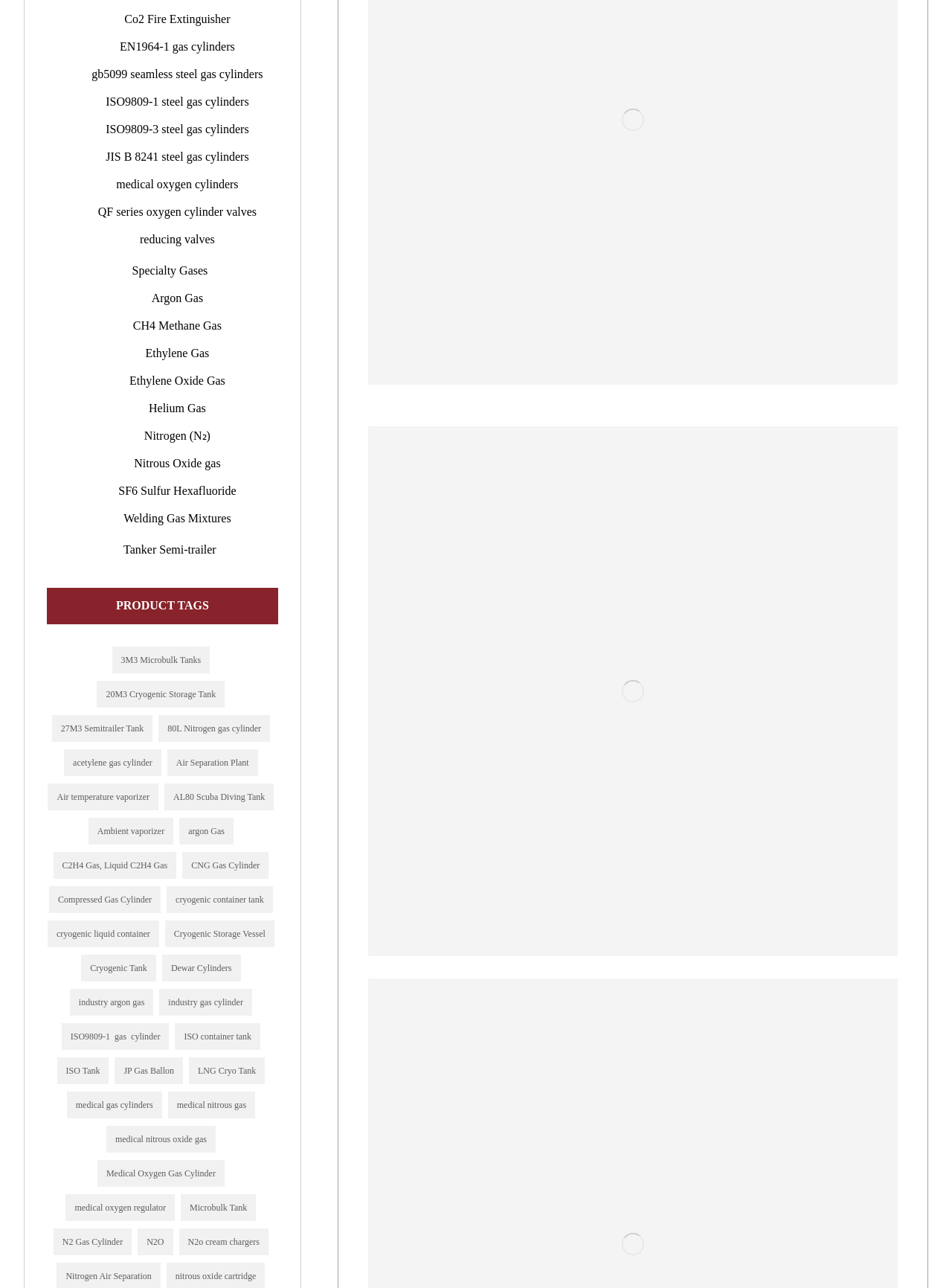Find the bounding box coordinates for the area that must be clicked to perform this action: "Check out Medical Oxygen Gas Cylinder".

[0.102, 0.901, 0.236, 0.921]